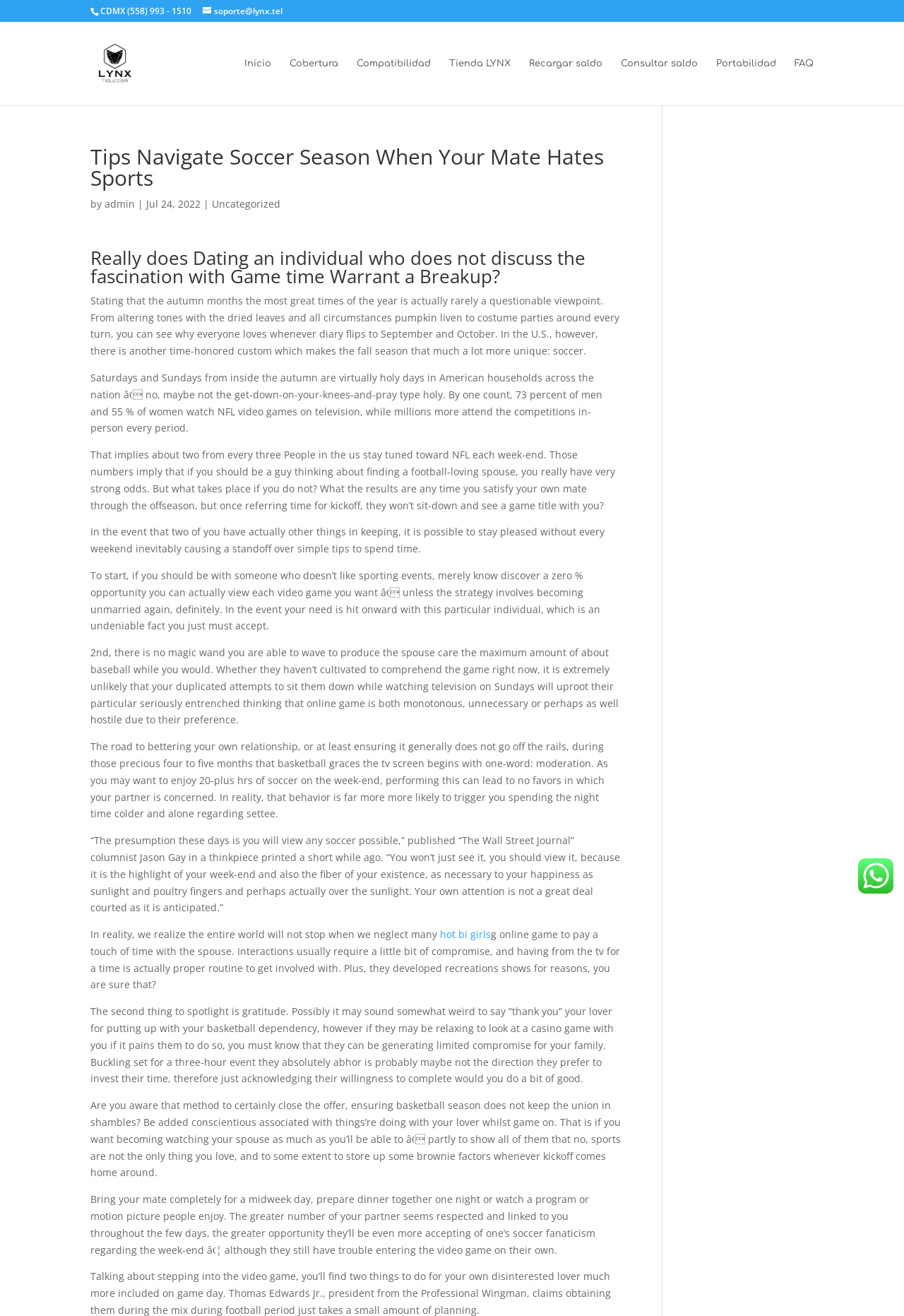What percentage of men watch NFL games on TV?
Could you give a comprehensive explanation in response to this question?

According to the article, 73 percent of men watch NFL games on TV, which is a significant portion of the male population.